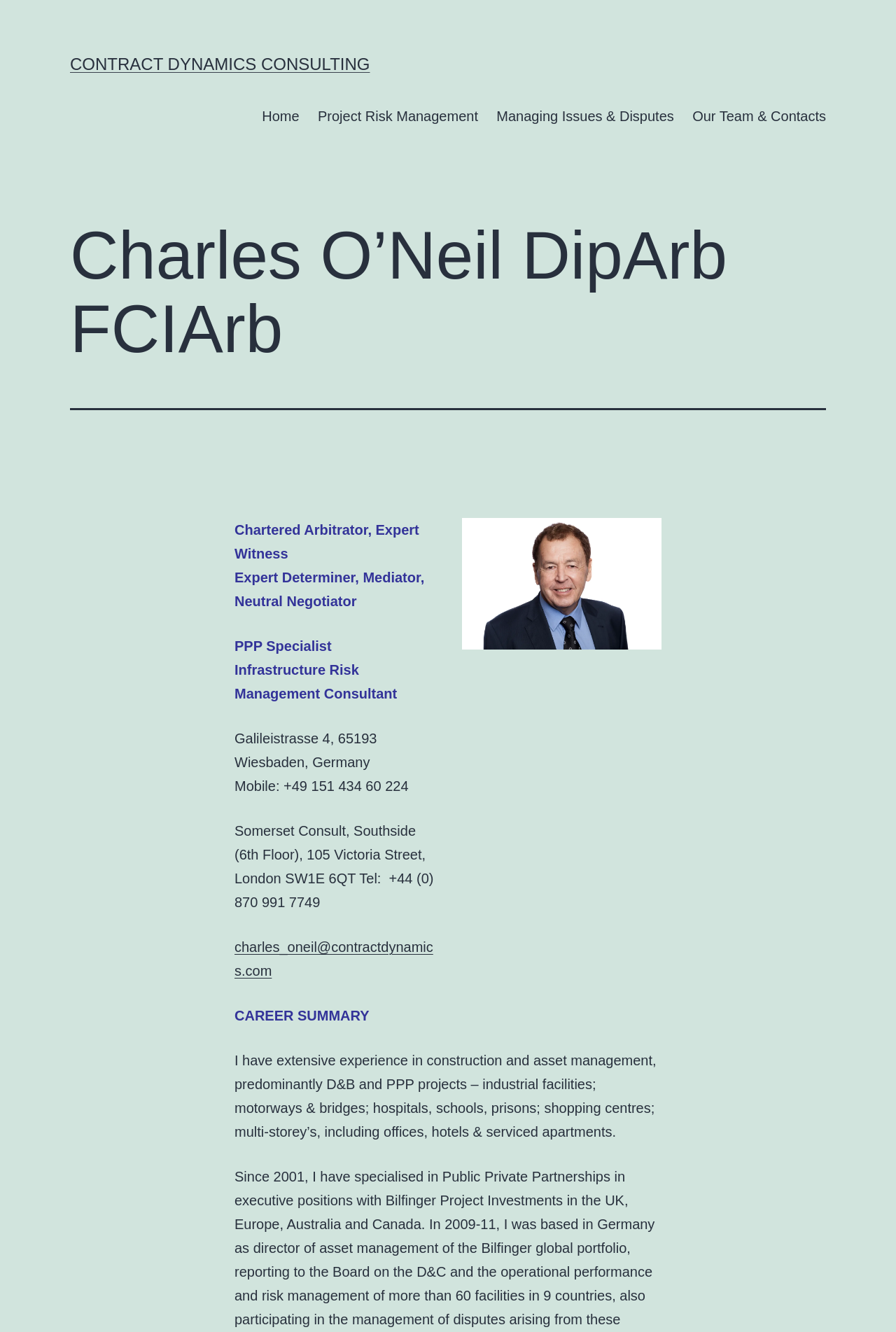What is Charles O'Neil's profession?
Utilize the image to construct a detailed and well-explained answer.

Based on the webpage, Charles O'Neil's profession is mentioned as Chartered Arbitrator, Expert Witness, Expert Determiner, Mediator, Neutral Negotiator, and PPP Specialist. The answer is derived from the static text elements on the webpage.